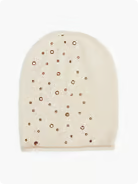Carefully examine the image and provide an in-depth answer to the question: What is the primary color of the beanie?

The caption explicitly states that the beanie is 'cream-colored', indicating that the primary color of the beanie is cream.